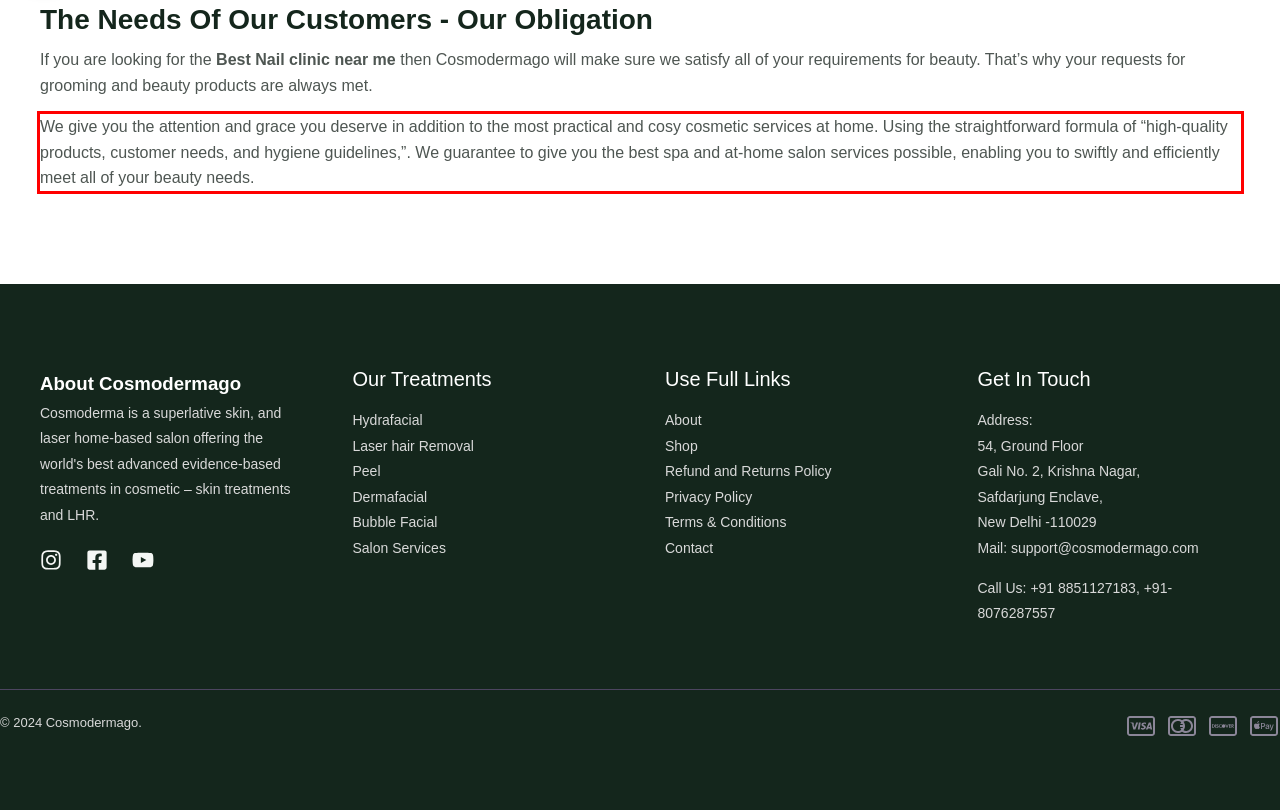Within the provided webpage screenshot, find the red rectangle bounding box and perform OCR to obtain the text content.

We give you the attention and grace you deserve in addition to the most practical and cosy cosmetic services at home. Using the straightforward formula of “high-quality products, customer needs, and hygiene guidelines,”. We guarantee to give you the best spa and at-home salon services possible, enabling you to swiftly and efficiently meet all of your beauty needs.